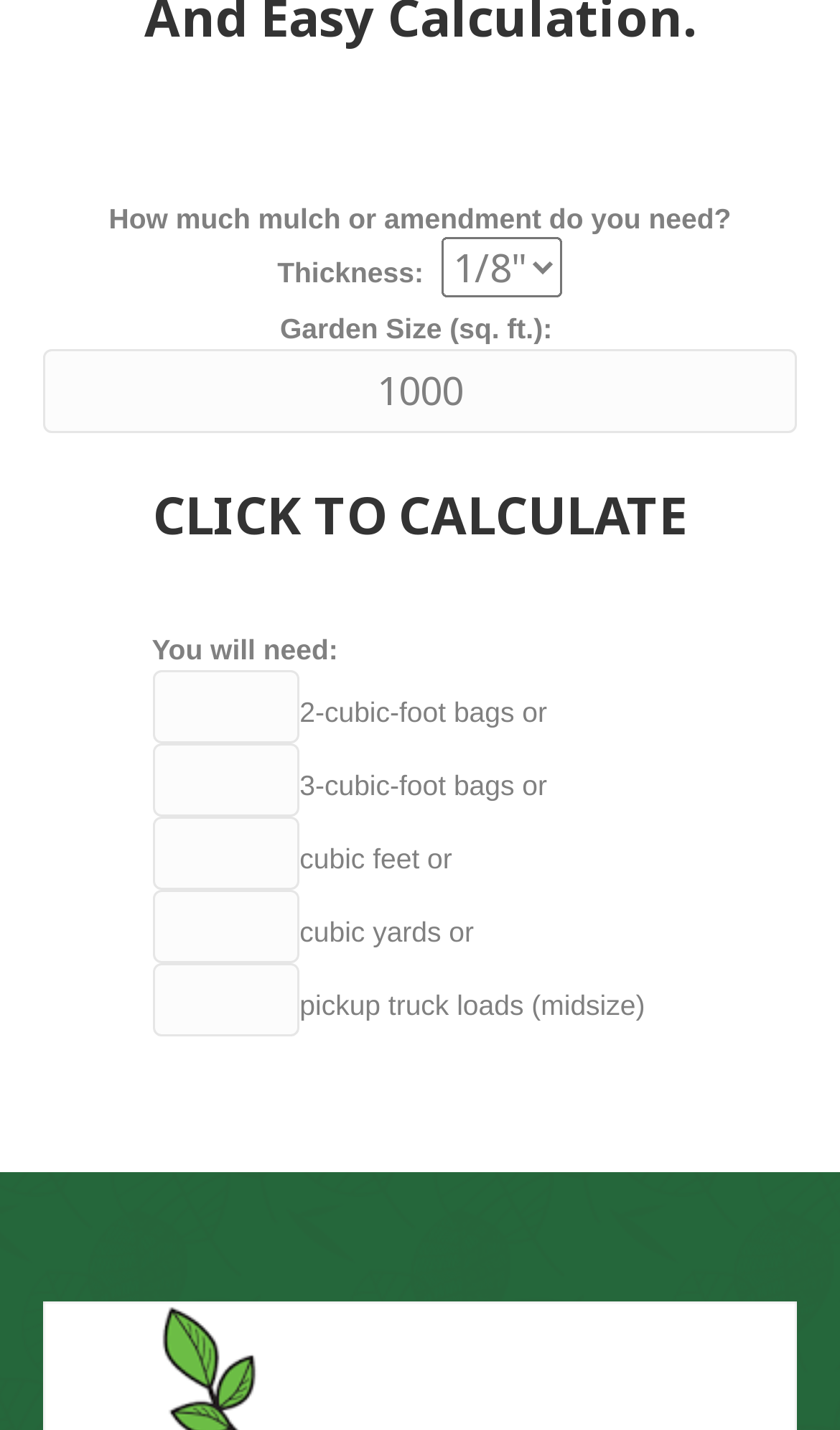Given the element description name="ya_total", identify the bounding box coordinates for the UI element on the webpage screenshot. The format should be (top-left x, top-left y, bottom-right x, bottom-right y), with values between 0 and 1.

[0.181, 0.622, 0.357, 0.673]